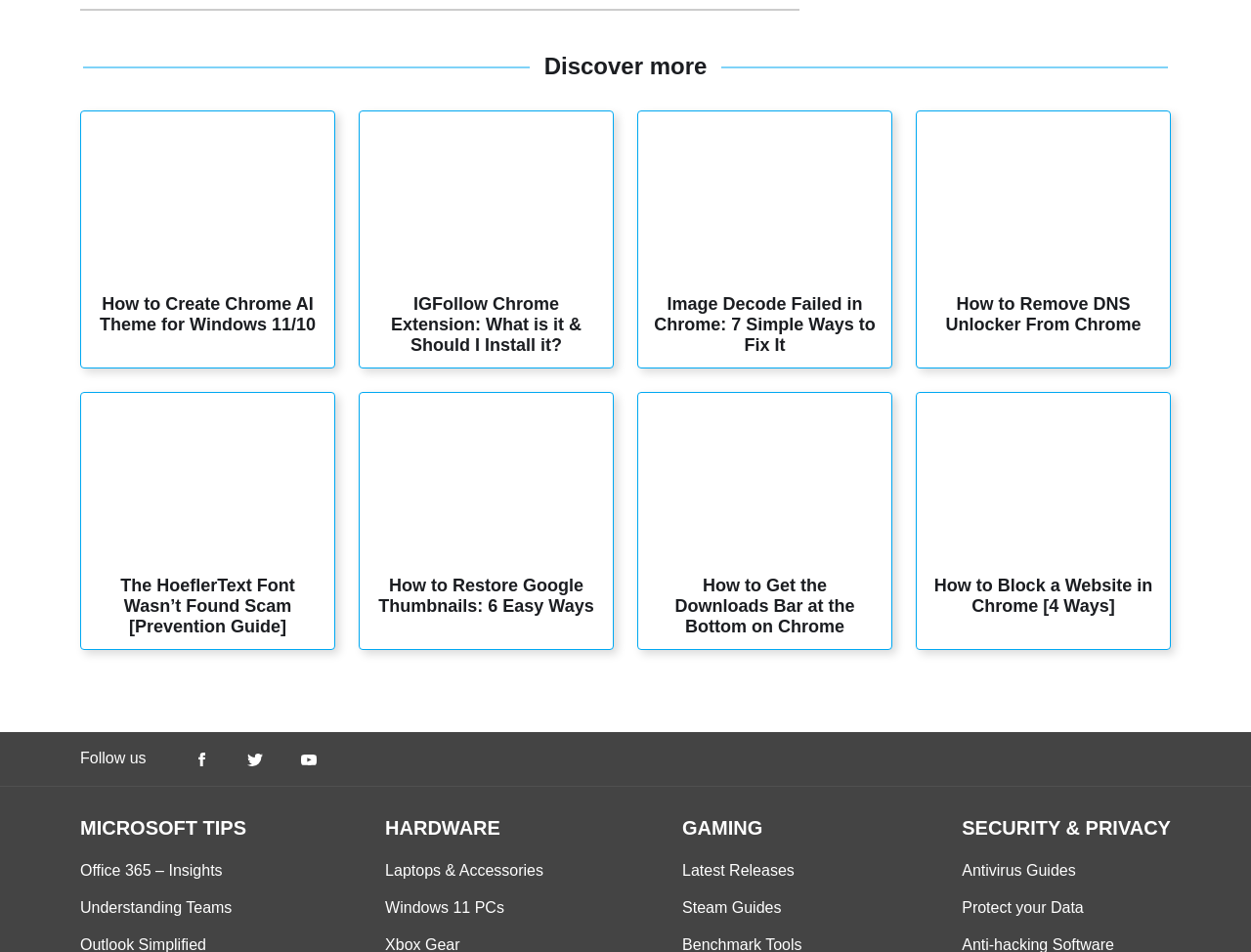Please find the bounding box coordinates for the clickable element needed to perform this instruction: "Learn about 'How to Block a Website in Chrome [4 Ways}'".

[0.745, 0.605, 0.923, 0.648]